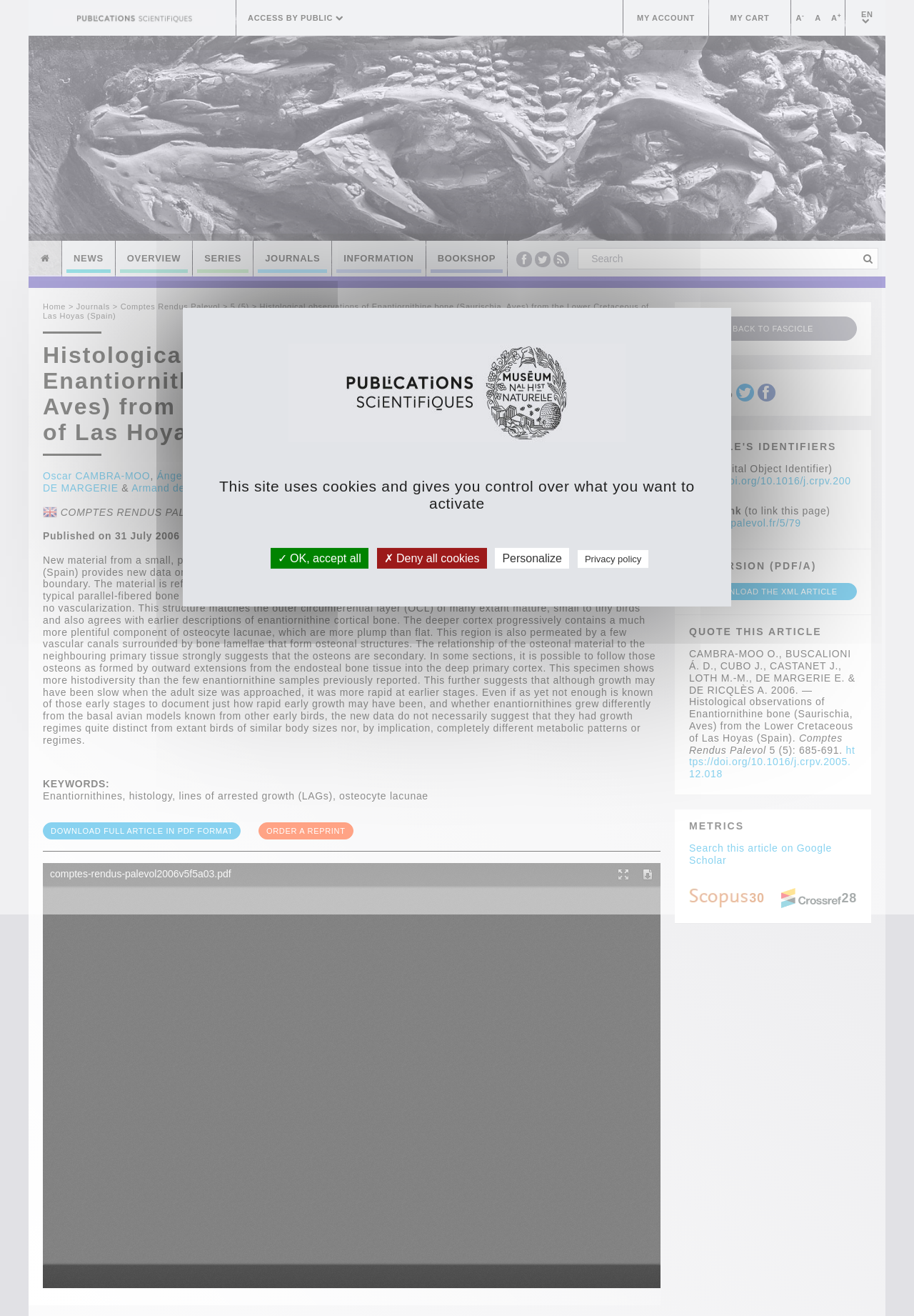Locate the primary headline on the webpage and provide its text.

Histological observations of Enantiornithine bone (Saurischia, Aves) from the Lower Cretaceous of Las Hoyas (Spain)